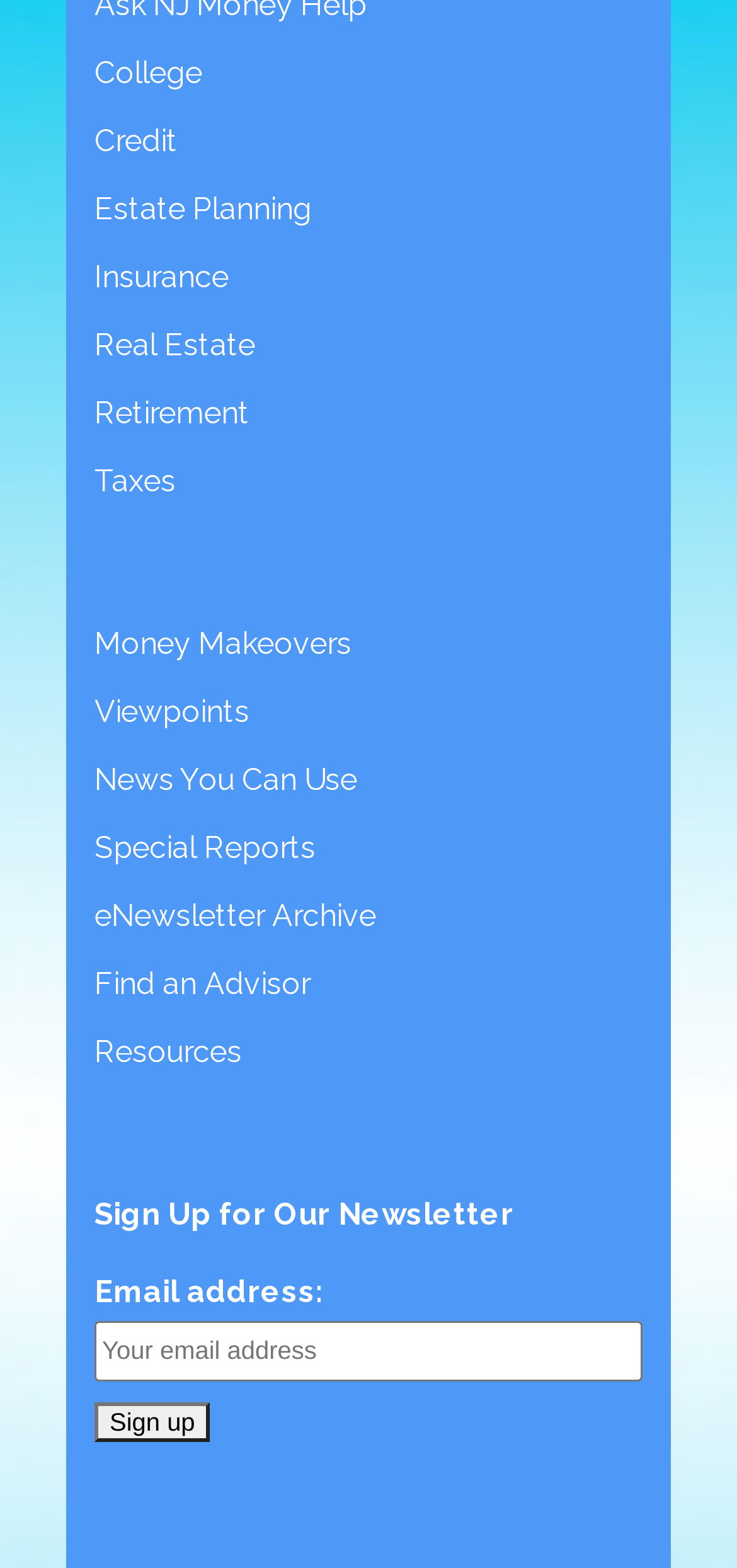Given the description of a UI element: "Insurance", identify the bounding box coordinates of the matching element in the webpage screenshot.

[0.128, 0.165, 0.872, 0.188]